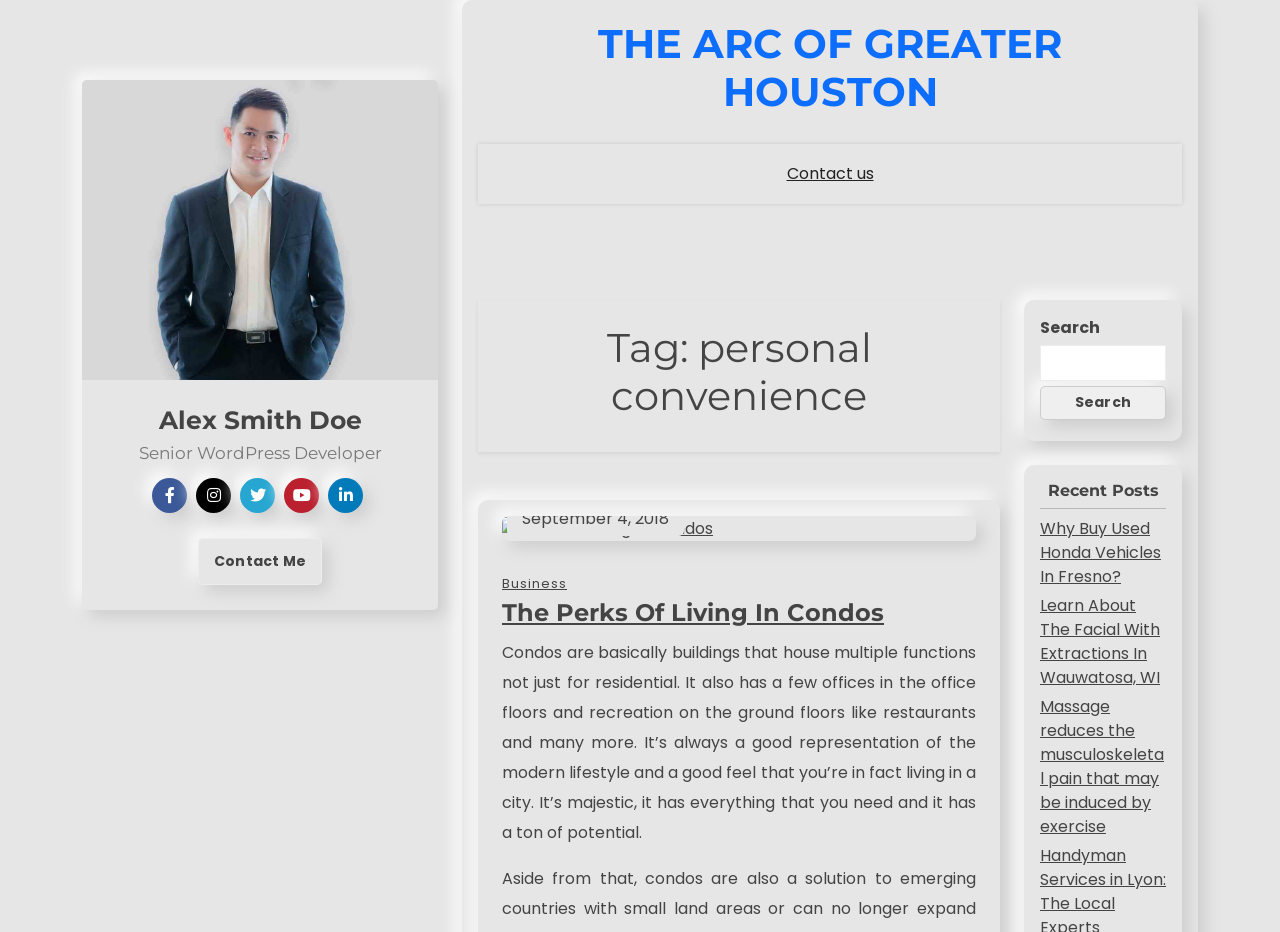Please find the bounding box coordinates (top-left x, top-left y, bottom-right x, bottom-right y) in the screenshot for the UI element described as follows: The arc of greater houston

[0.392, 0.021, 0.905, 0.124]